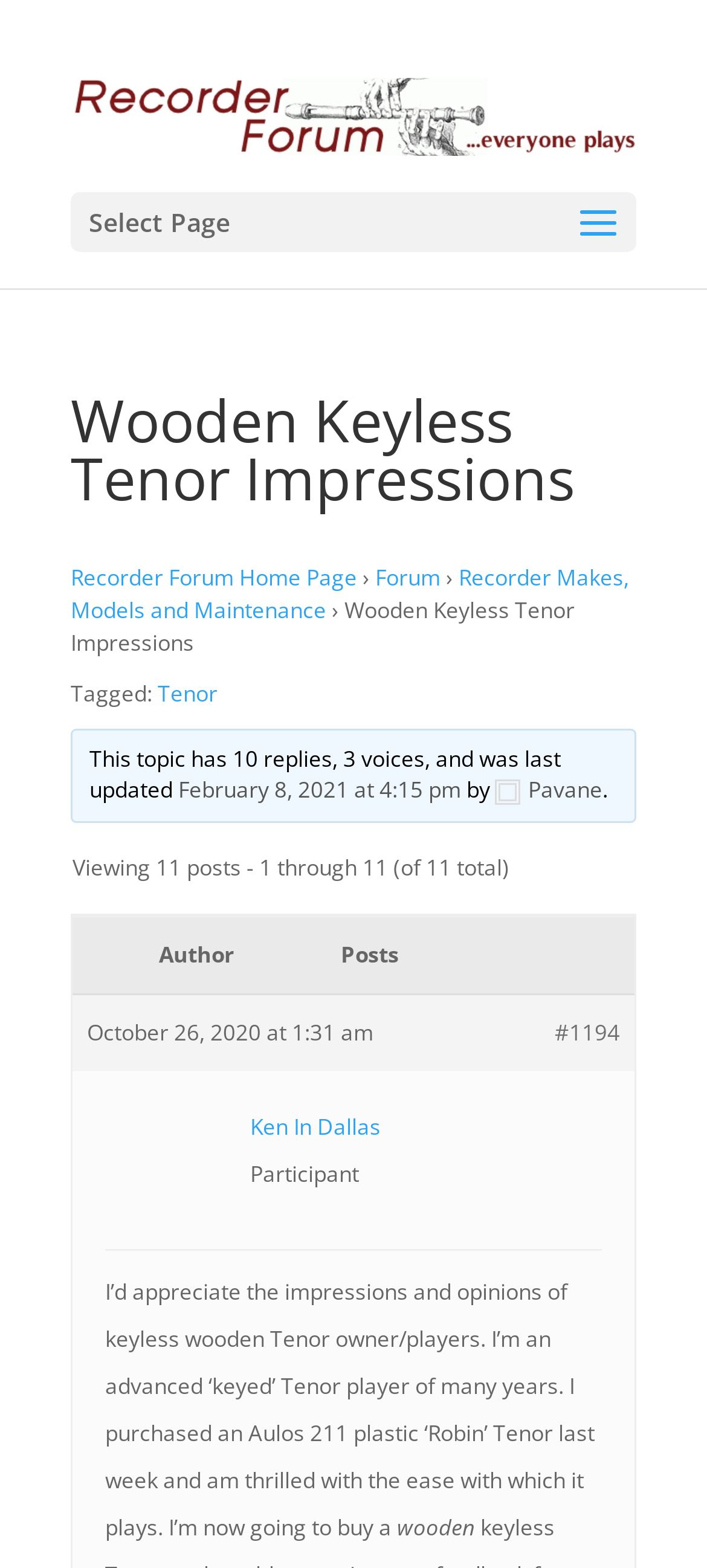Based on the element description "Recorder Makes, Models and Maintenance", predict the bounding box coordinates of the UI element.

[0.1, 0.358, 0.89, 0.399]